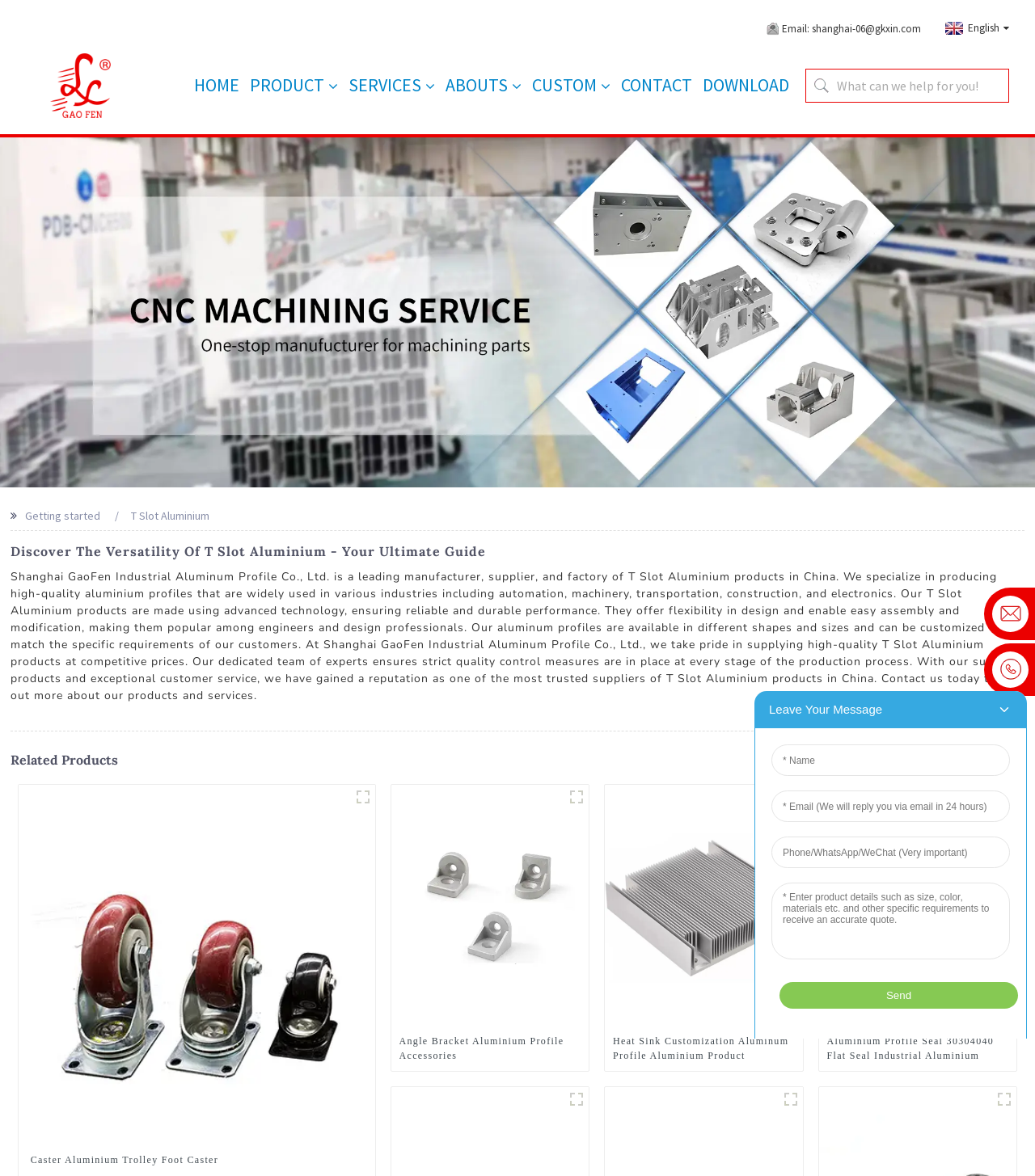Show the bounding box coordinates of the region that should be clicked to follow the instruction: "View Caster Aluminium Trolley Foot Caster product."

[0.03, 0.98, 0.35, 0.993]